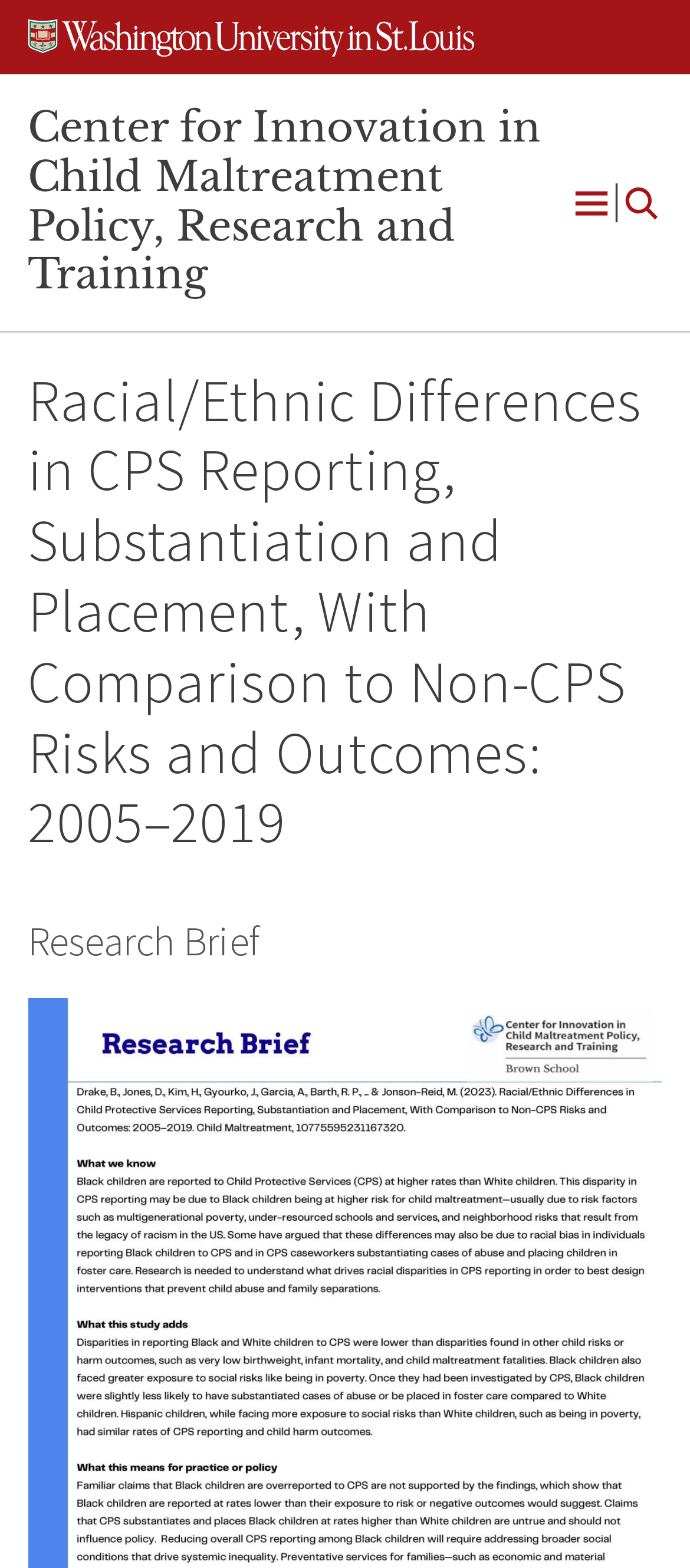Please give a succinct answer using a single word or phrase:
What is the purpose of the 'Skip to content' link?

To skip to main content